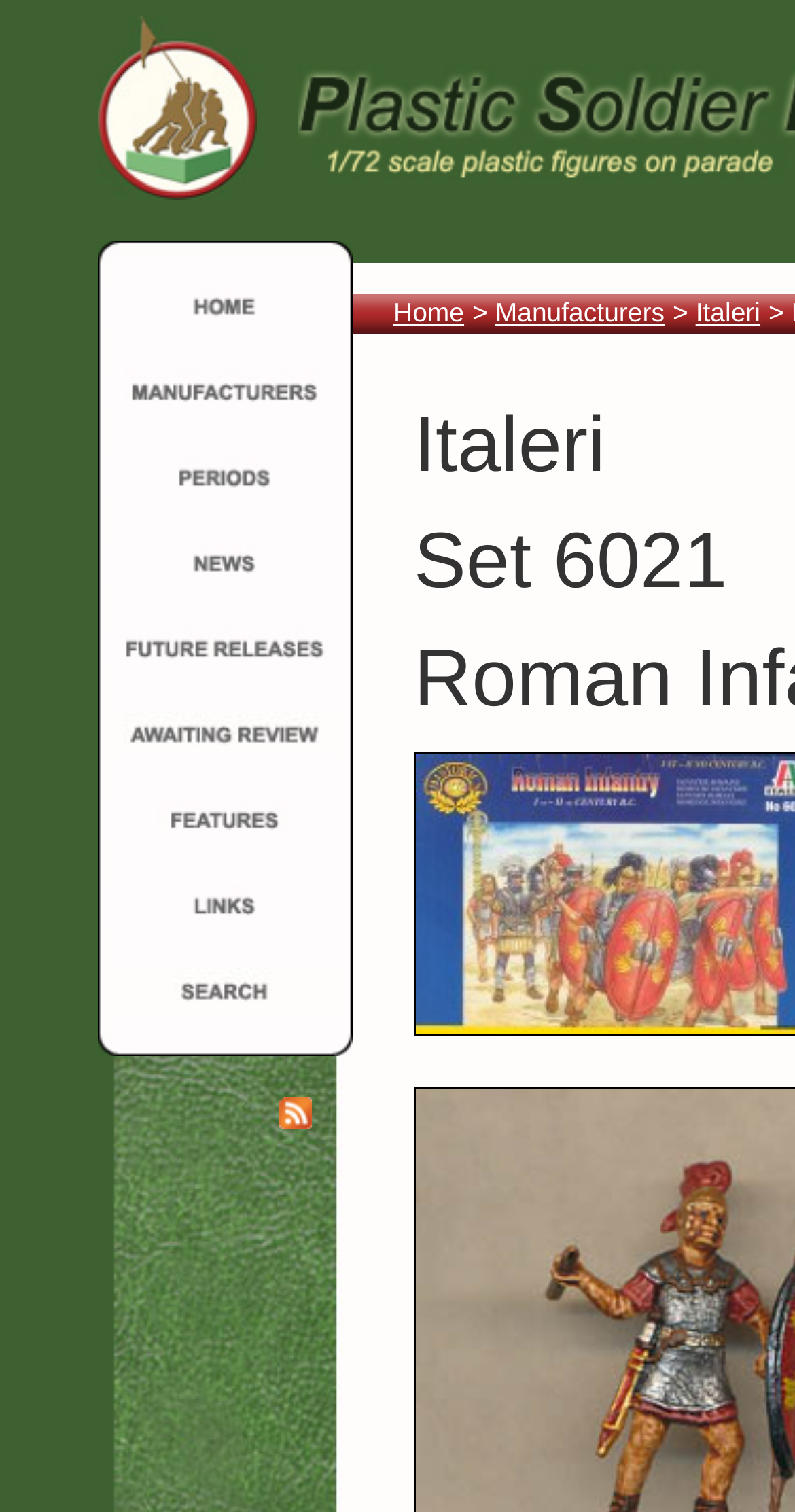What is the manufacturer of the set?
Respond with a short answer, either a single word or a phrase, based on the image.

Italeri